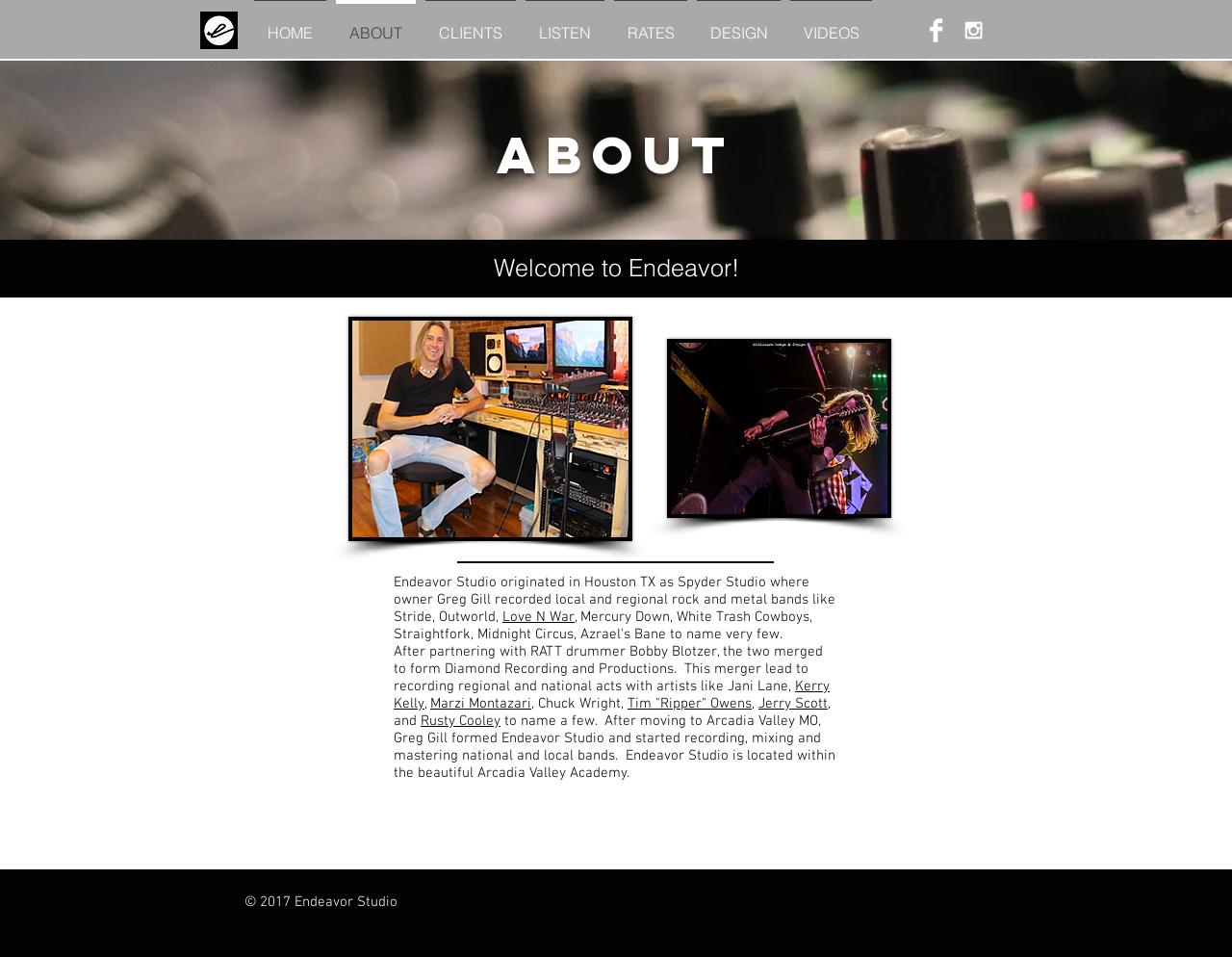How many social media links are there?
Please provide a comprehensive answer based on the information in the image.

In the social bar section, there are two links, one for Facebook and one for Instagram, which can be identified by their respective icons.